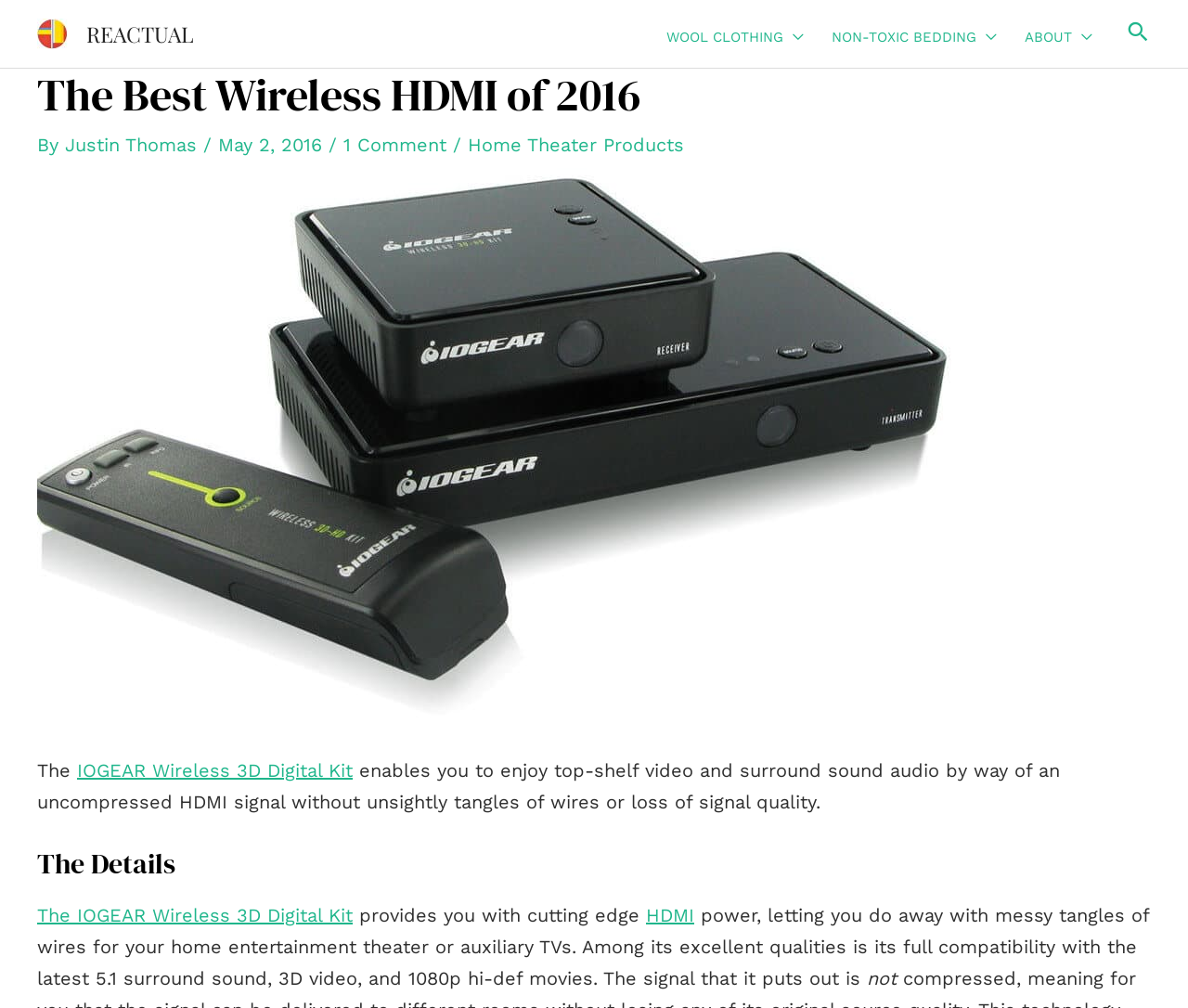Locate the bounding box coordinates of the element that should be clicked to fulfill the instruction: "Get a Free Quote".

None